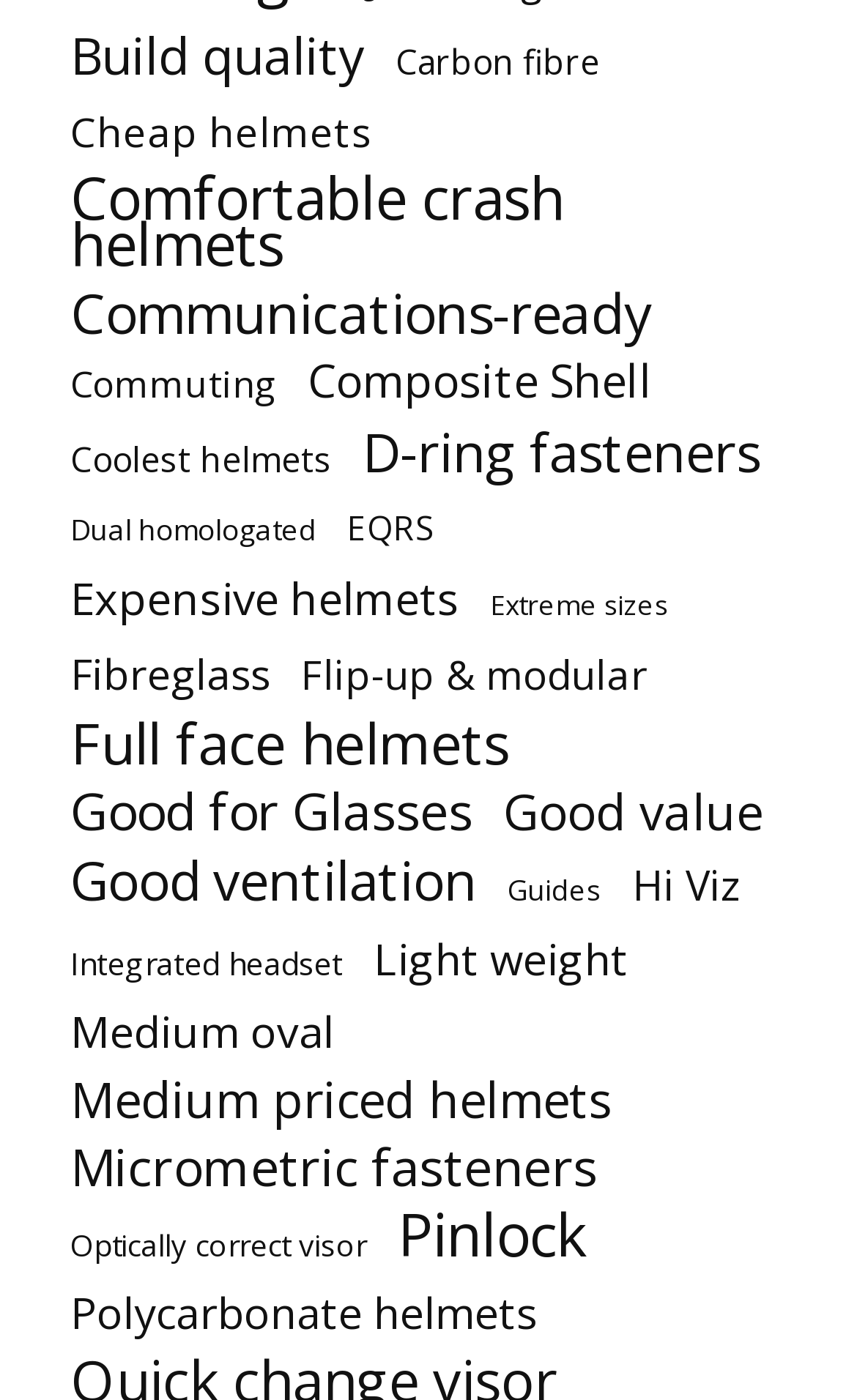Please provide a brief answer to the following inquiry using a single word or phrase:
What is the category with the fewest items?

Guides